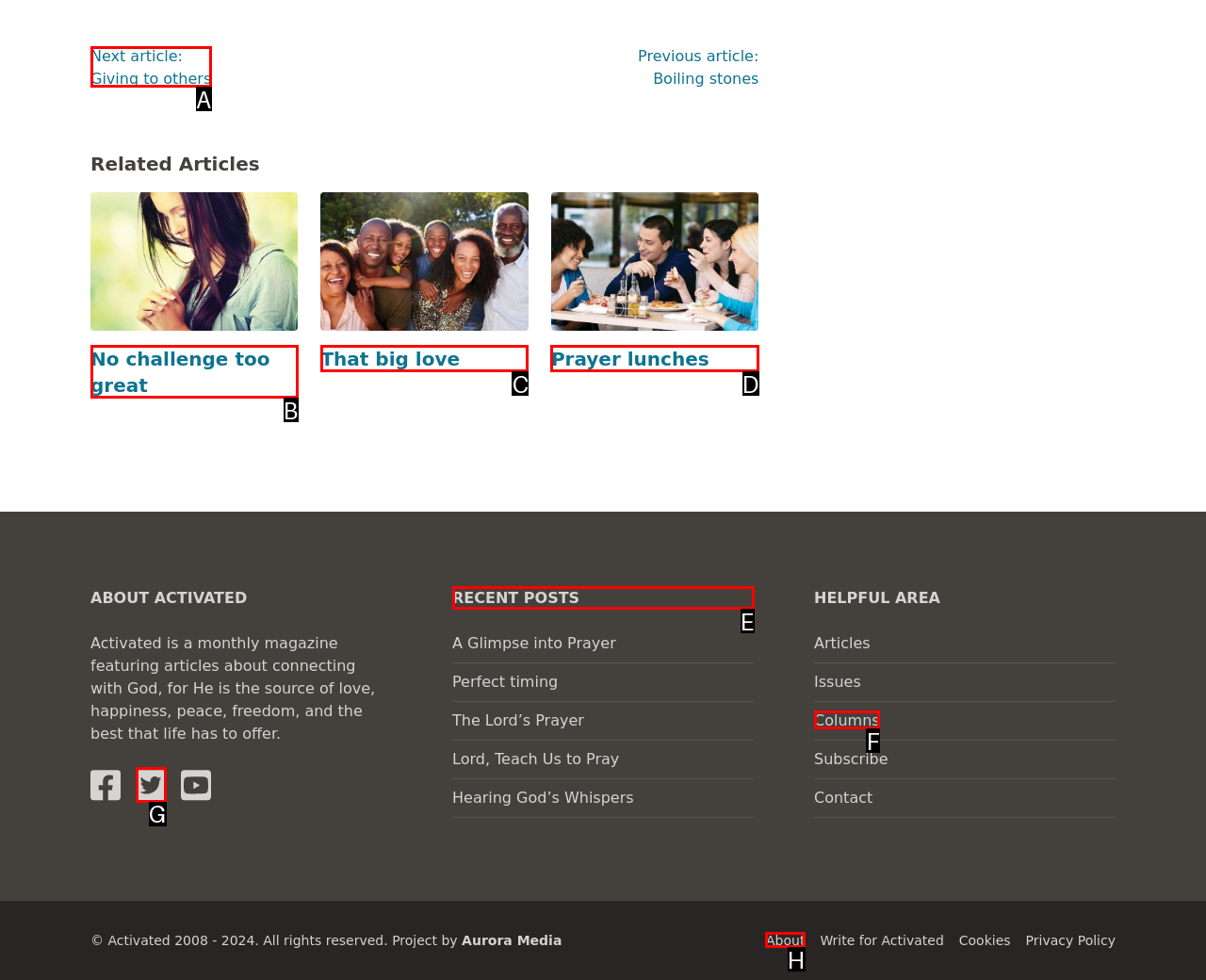Determine the HTML element to click for the instruction: Explore recent posts.
Answer with the letter corresponding to the correct choice from the provided options.

E